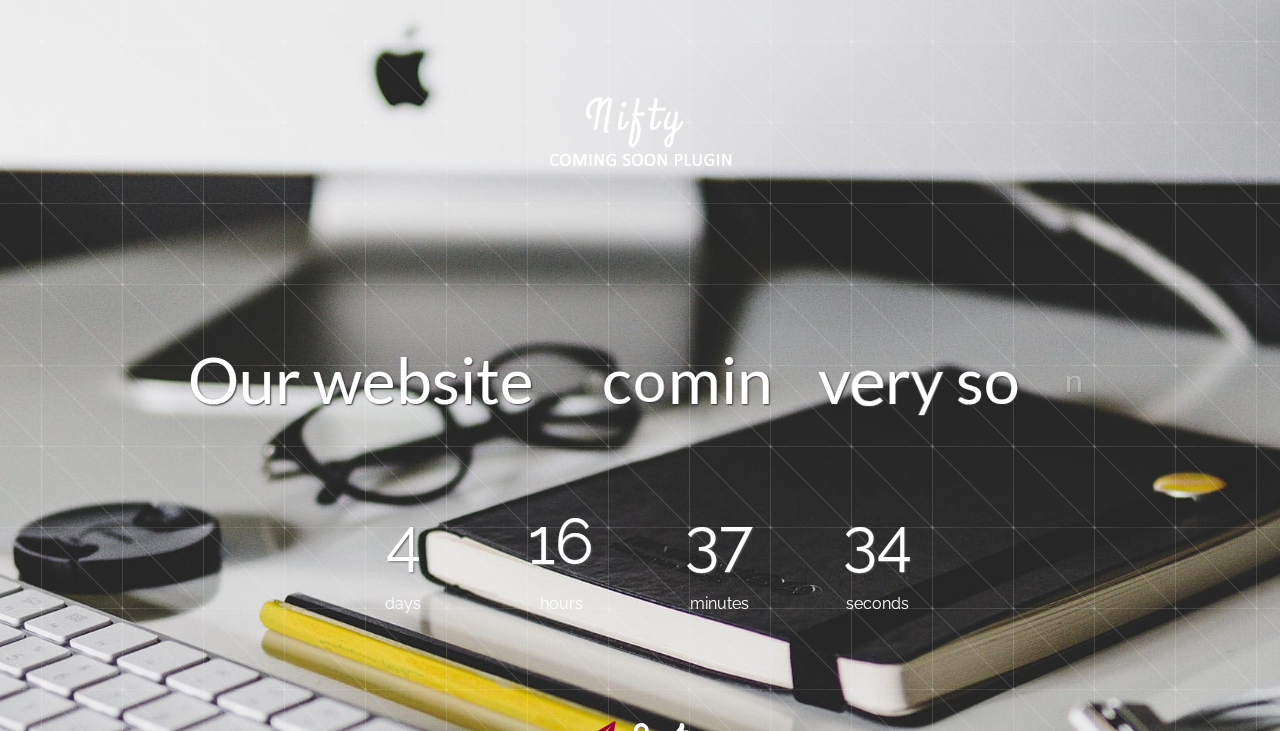Please provide a comprehensive answer to the question below using the information from the image: What is the current value of the countdown timer?

The current value of the countdown timer can be determined by looking at the StaticText elements at the bottom of the page, which display the values '16', '37', '33', and '33' next to the corresponding units of time.